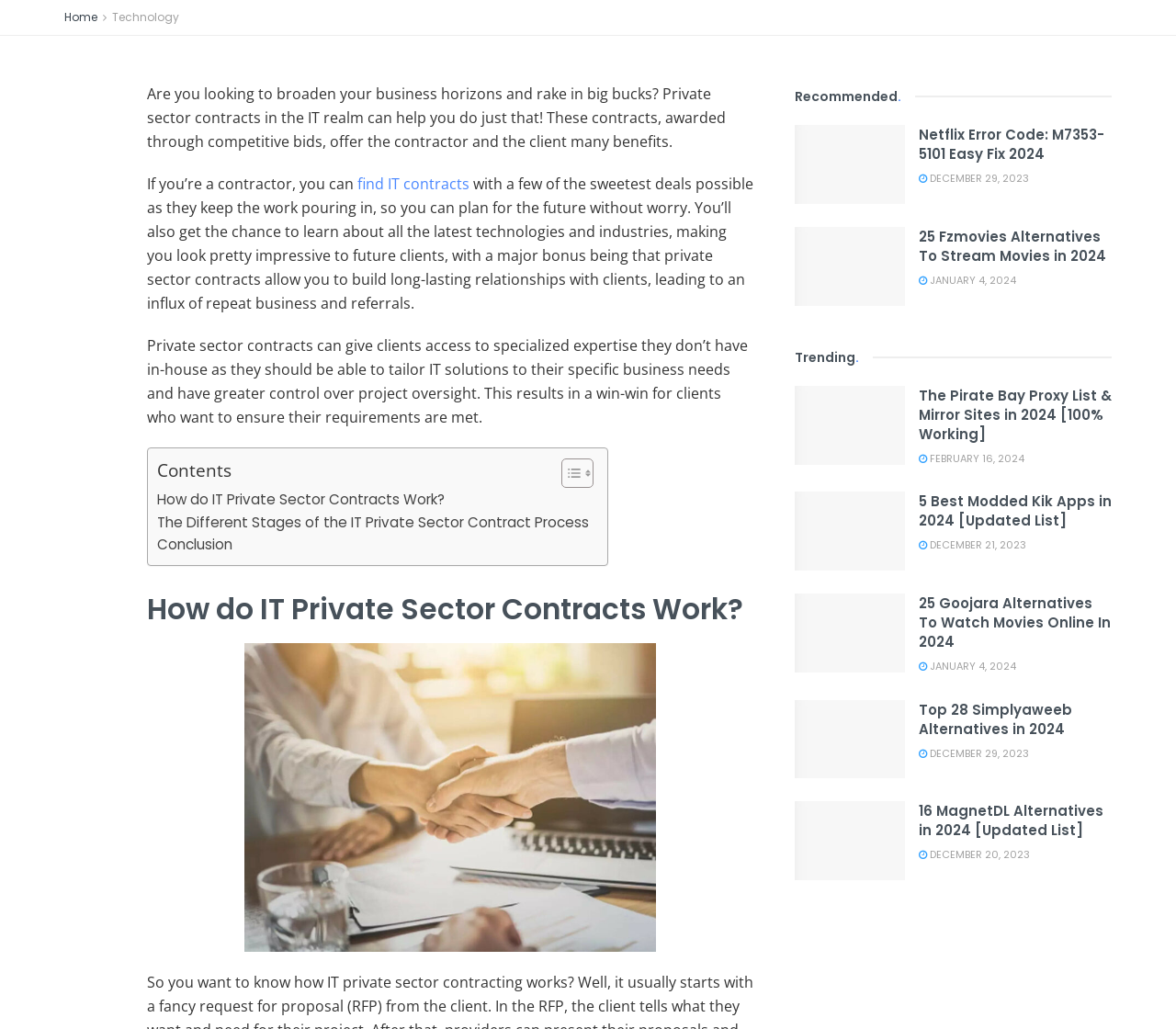Pinpoint the bounding box coordinates of the clickable element needed to complete the instruction: "Search the collection". The coordinates should be provided as four float numbers between 0 and 1: [left, top, right, bottom].

None